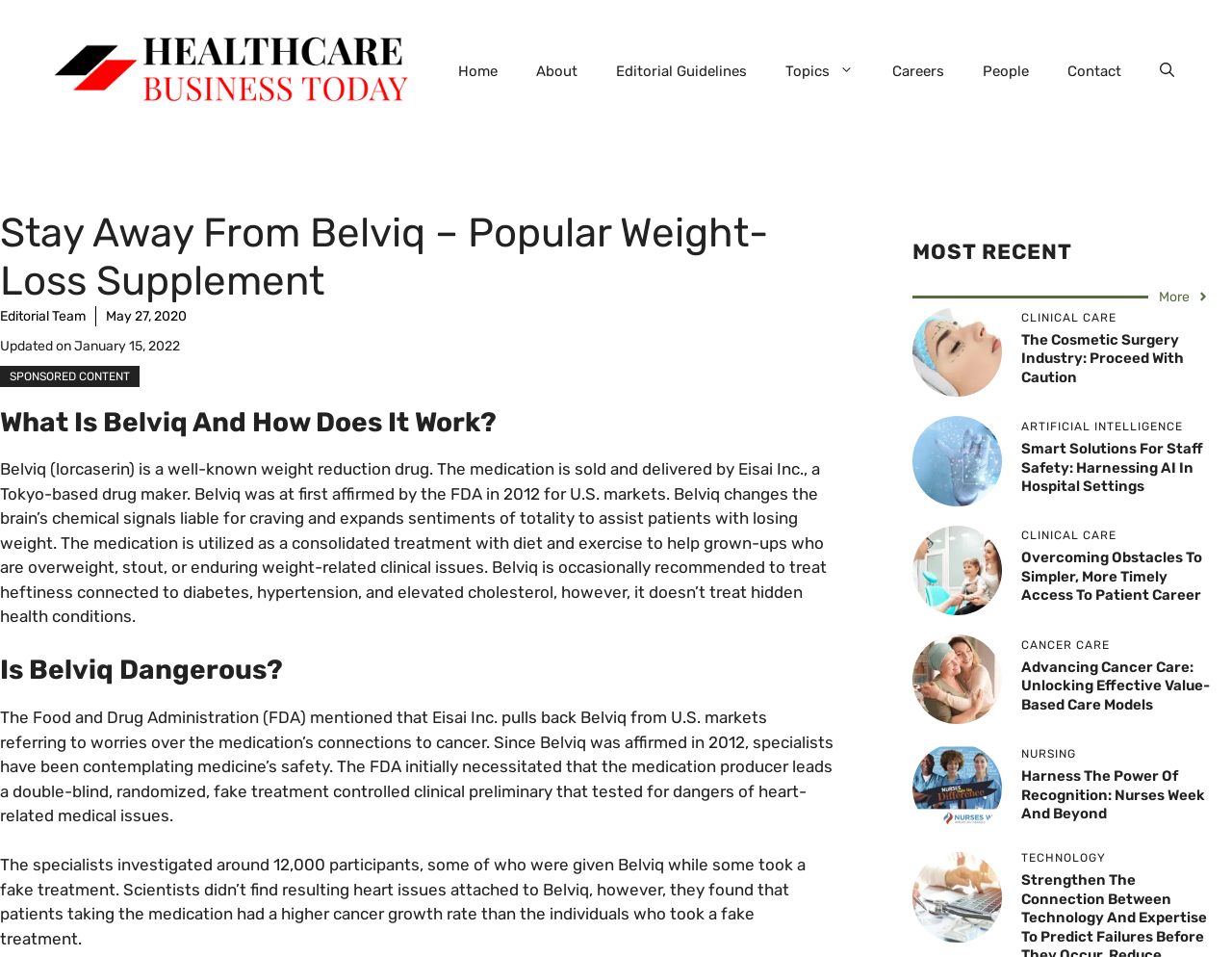Pinpoint the bounding box coordinates of the element you need to click to execute the following instruction: "Click on the 'The Cosmetic Surgery Industry: Proceed With Caution' link". The bounding box should be represented by four float numbers between 0 and 1, in the format [left, top, right, bottom].

[0.829, 0.346, 0.961, 0.403]